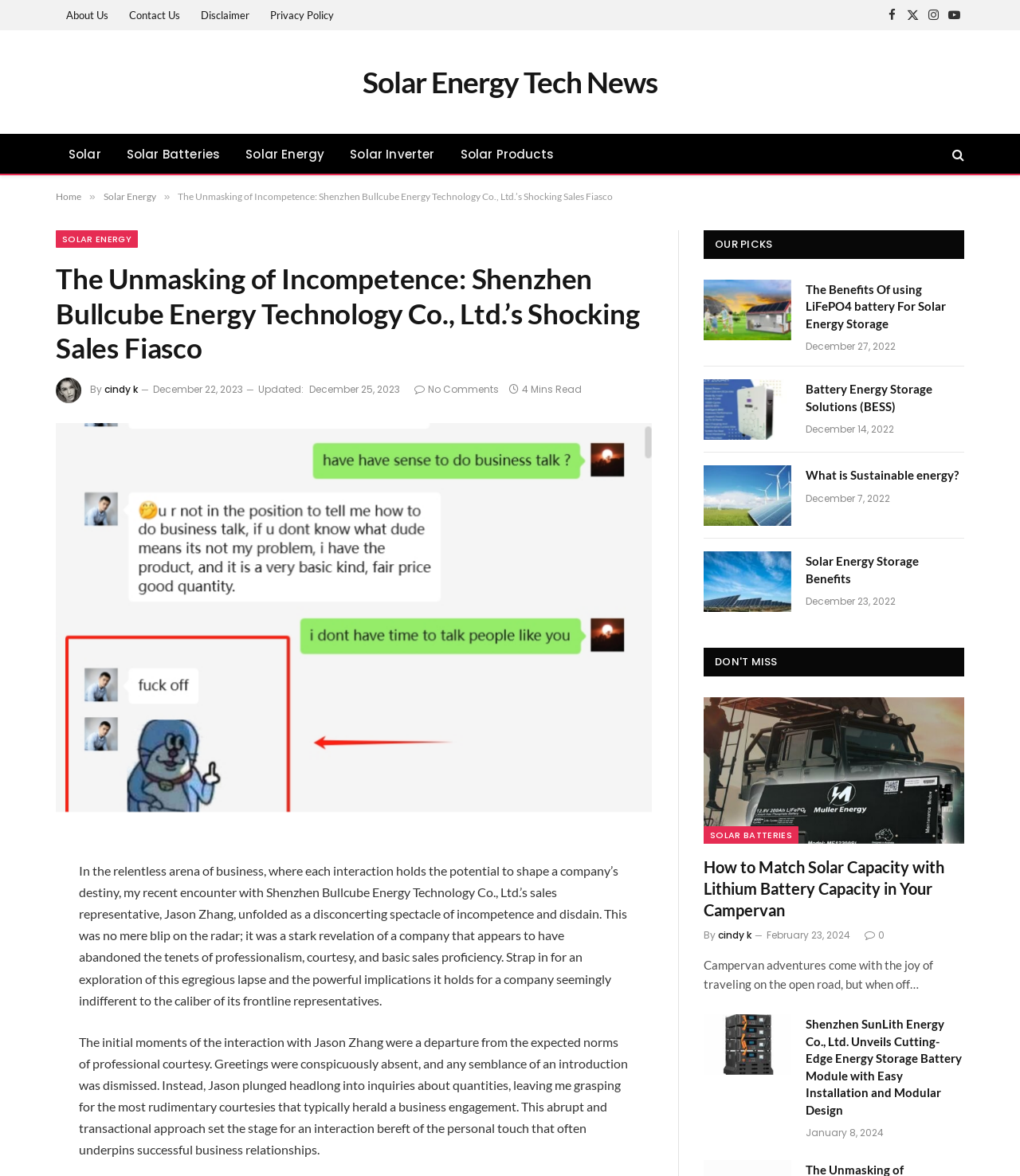Provide an in-depth caption for the elements present on the webpage.

This webpage is about Solar Energy Tech News, with a focus on a specific company, Shenzhen Bullcube Energy Technology Co., Ltd. At the top, there are several links to different sections of the website, including "About Us", "Contact Us", and "Disclaimer". Below these links, there are social media icons for Facebook, Twitter, Instagram, and YouTube.

The main content of the webpage is an article titled "The Unmasking of Incompetence: Shenzhen Bullcube Energy Technology Co., Ltd.'s Shocking Sales Fiasco". The article is written by Cindy K and has a timestamp of December 22, 2023. The article discusses the author's negative experience with a sales representative from Shenzhen Bullcube Energy Technology Co., Ltd.

Below the article, there are several links to related articles, including "LiFePO4 battery", "BESS", "Sustainable energy", and "Energy Storage". Each of these links has a corresponding image and a brief summary of the article.

On the right side of the webpage, there are two sections: "OUR PICKS" and "DON'T MISS". The "OUR PICKS" section features three articles with links and images, while the "DON'T MISS" section features one article with a link and an image.

At the bottom of the webpage, there are social media sharing links and a "SHARE" button.